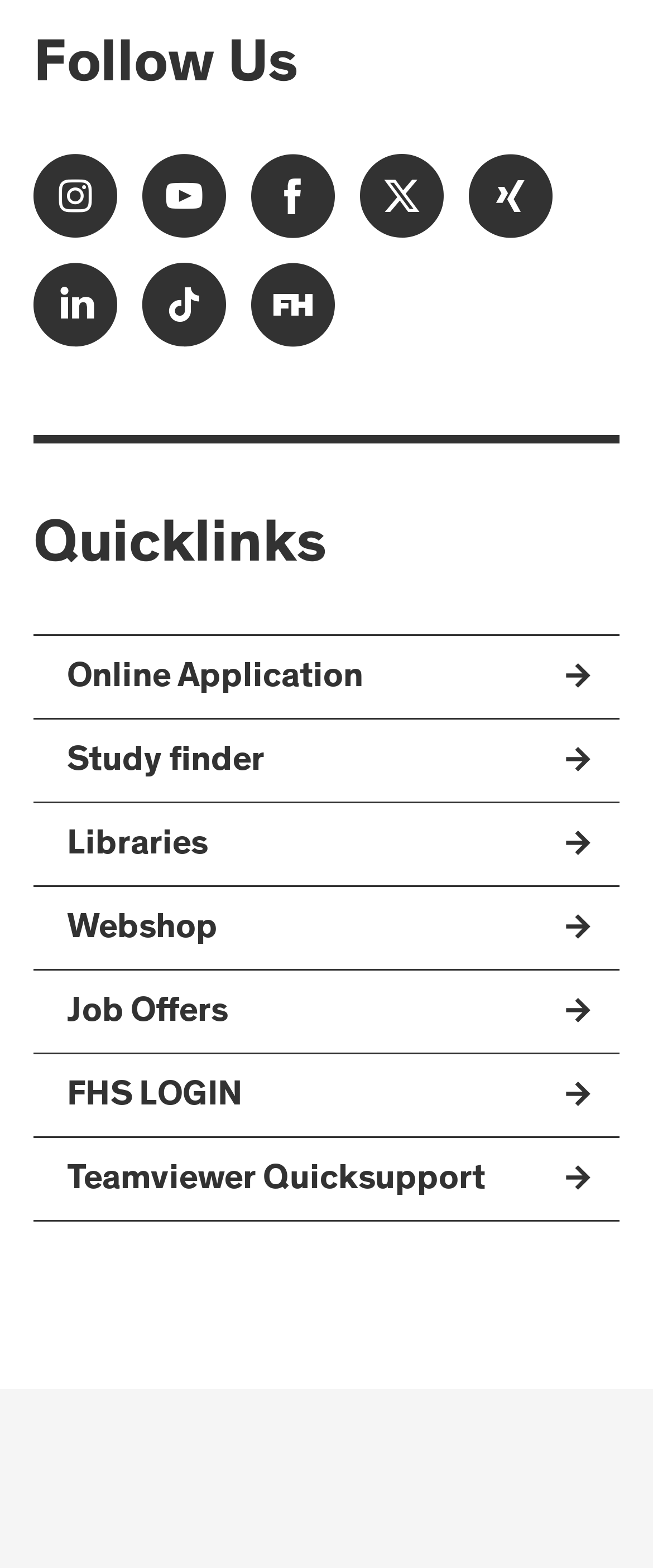Please determine the bounding box coordinates of the element's region to click in order to carry out the following instruction: "Open Teamviewer Quicksupport". The coordinates should be four float numbers between 0 and 1, i.e., [left, top, right, bottom].

[0.051, 0.726, 0.949, 0.779]